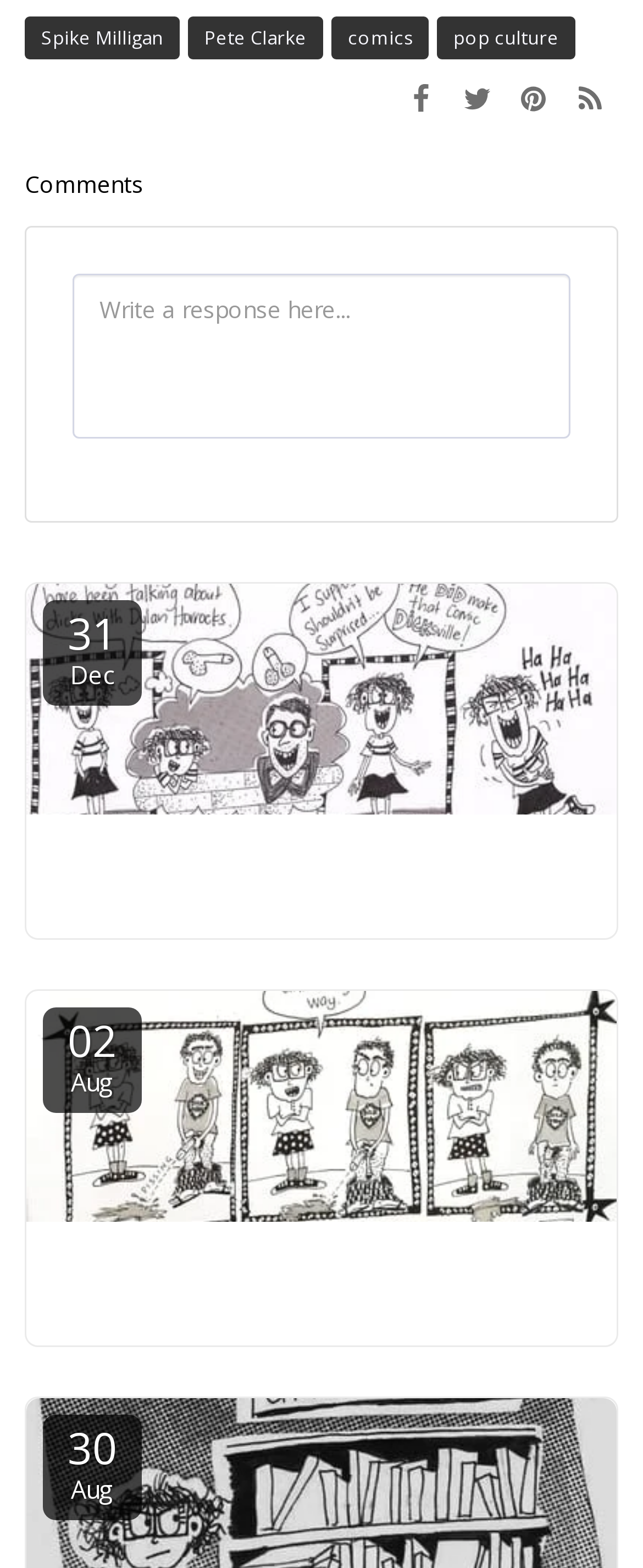How many links are there on the webpage?
Answer with a single word or phrase, using the screenshot for reference.

11